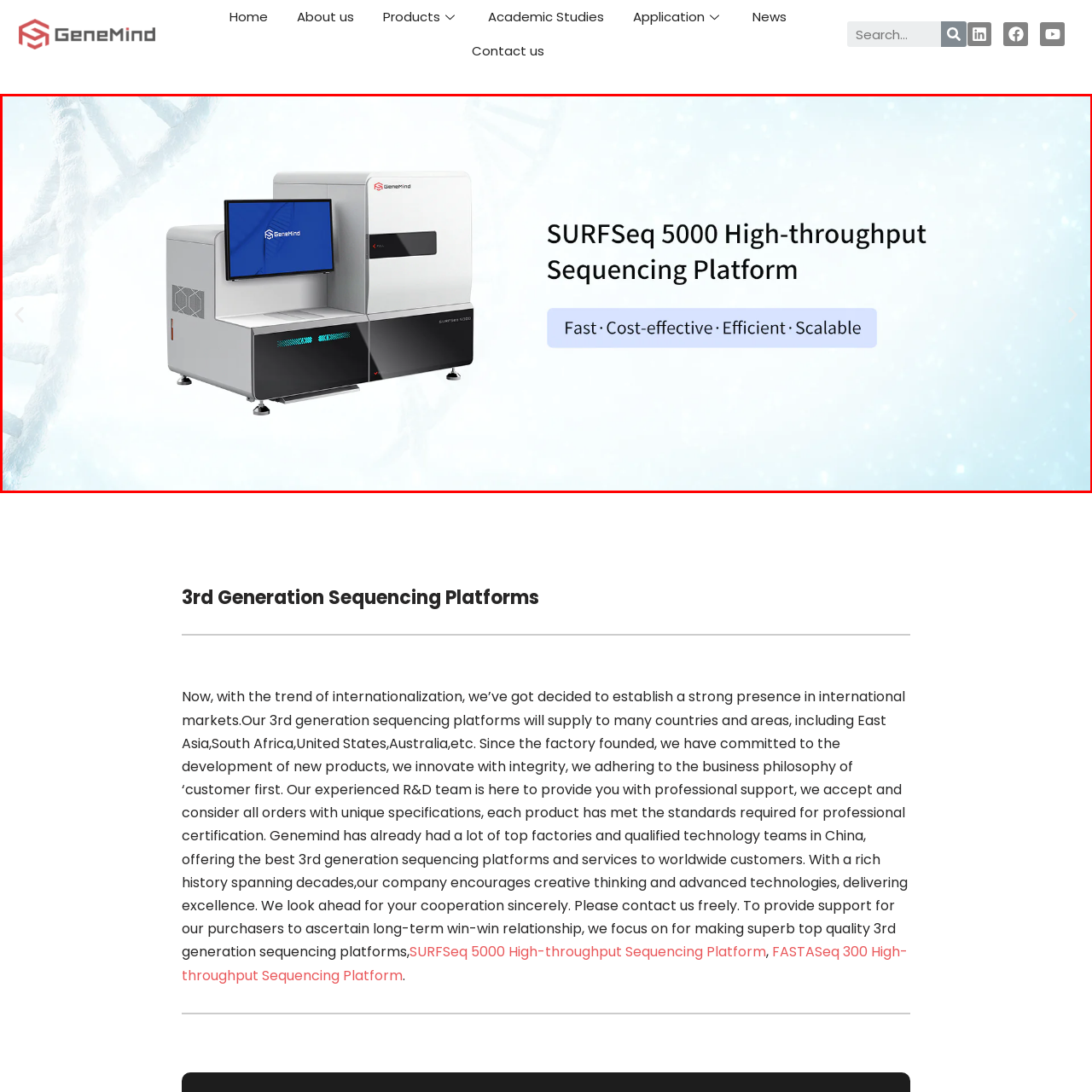Direct your attention to the image enclosed by the red boundary, What is the purpose of the SURFSeq 5000? 
Answer concisely using a single word or phrase.

Genomic research